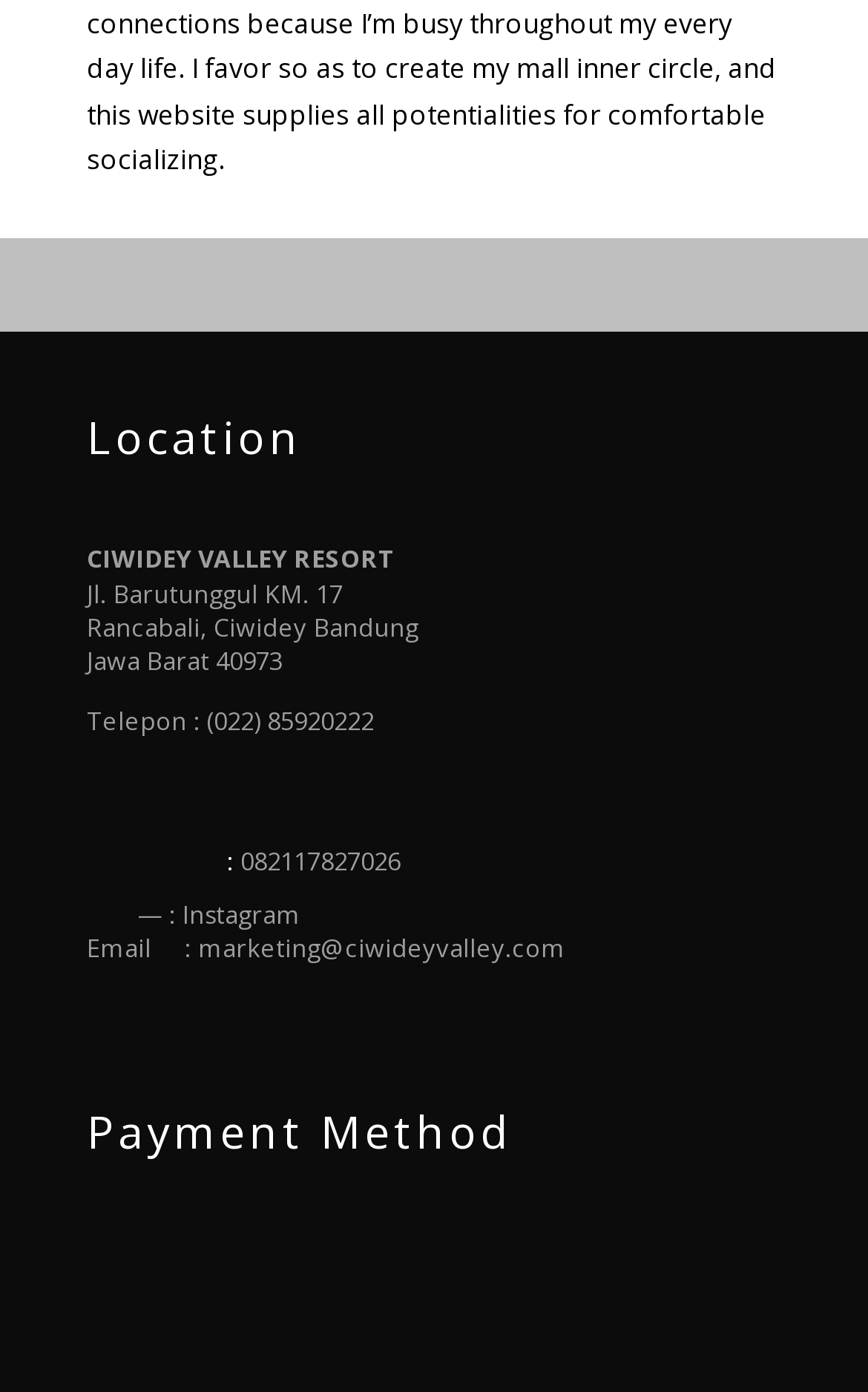What is the section below the location information?
Please respond to the question with as much detail as possible.

I found the section below the location information by looking at the heading element with the content 'Payment Method' which is located below the location information.